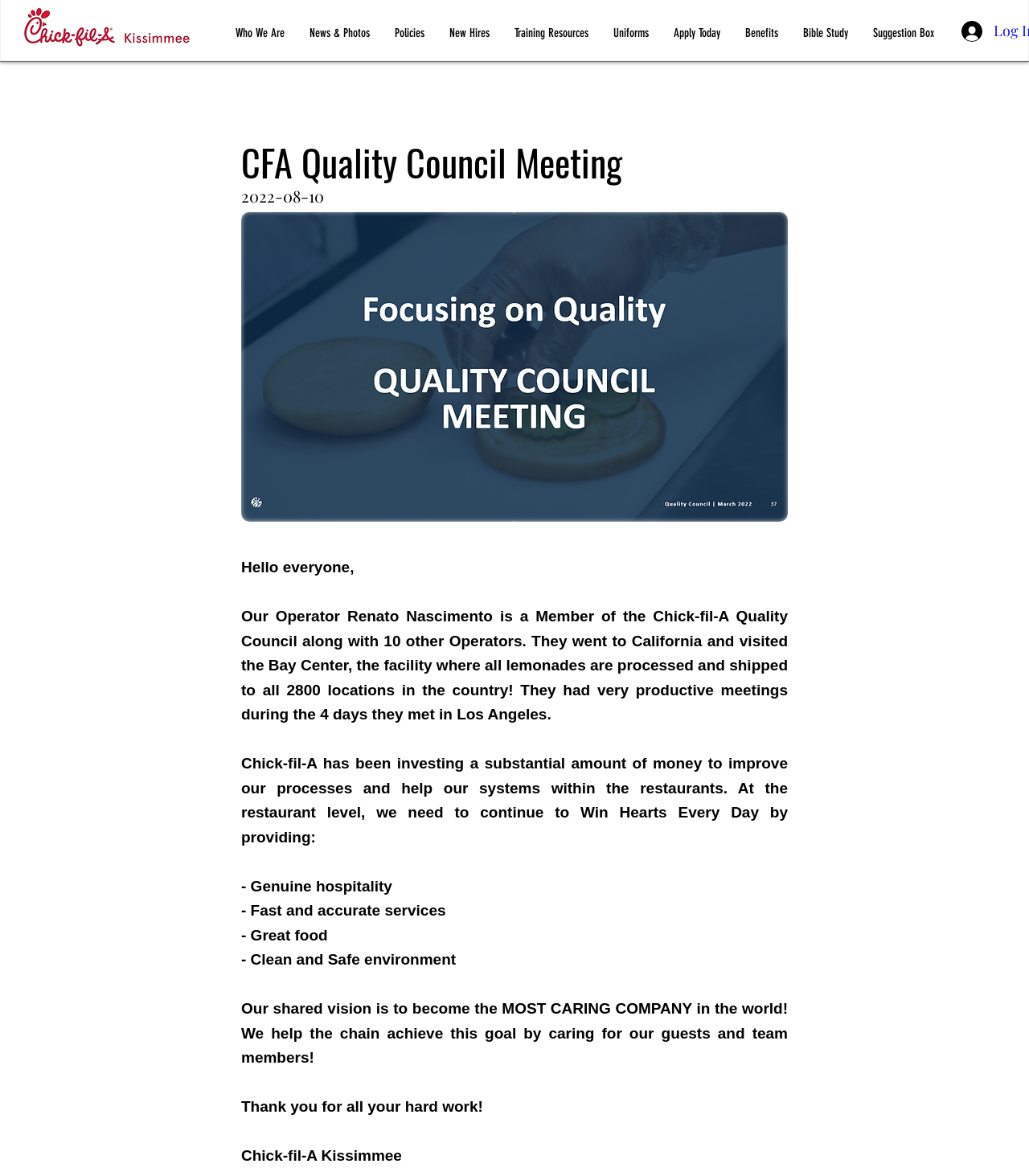What is the name of the restaurant mentioned in the webpage?
Identify the answer in the screenshot and reply with a single word or phrase.

Chick-fil-A Kissimmee